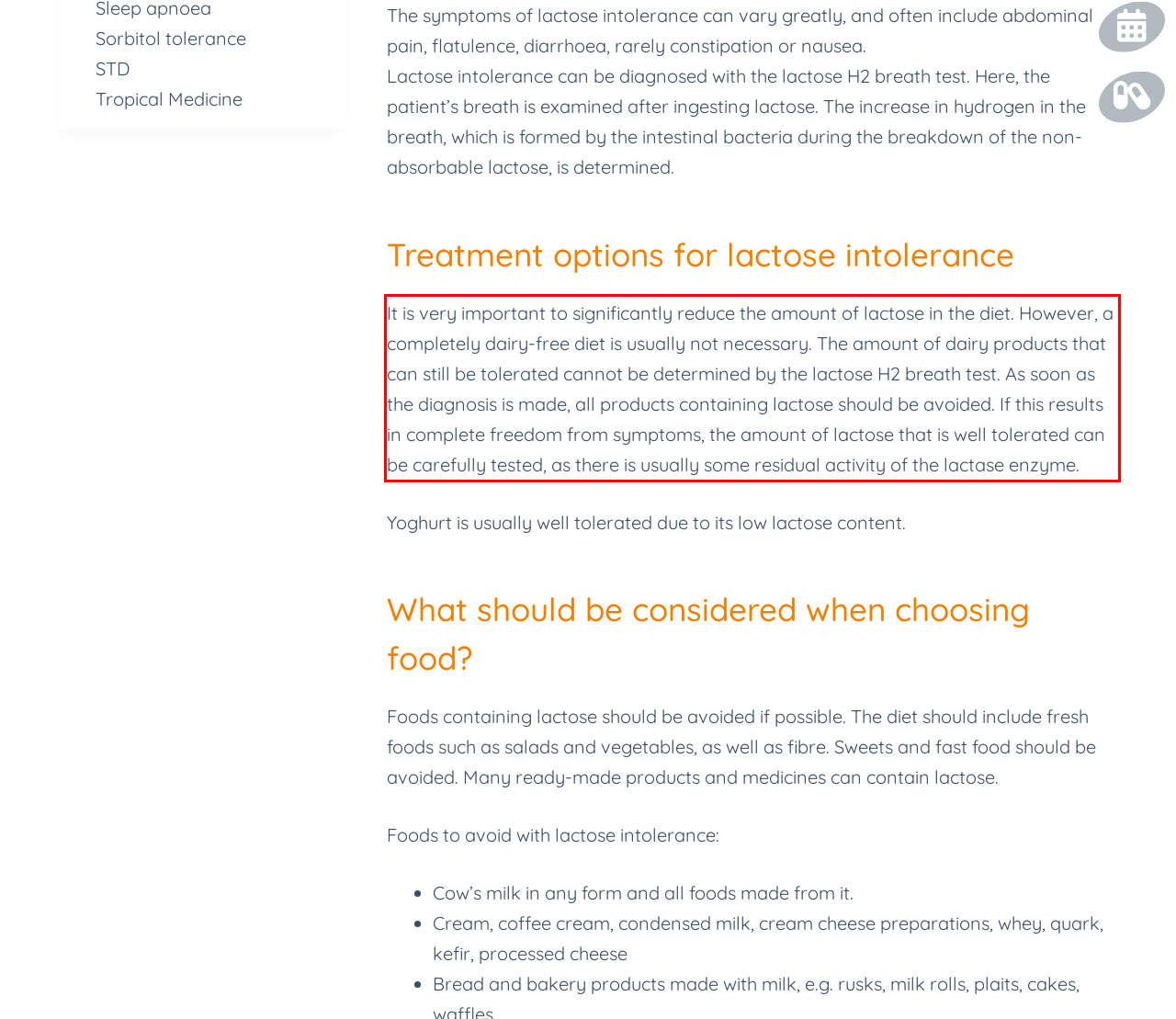Please perform OCR on the UI element surrounded by the red bounding box in the given webpage screenshot and extract its text content.

It is very important to significantly reduce the amount of lactose in the diet. However, a completely dairy-free diet is usually not necessary. The amount of dairy products that can still be tolerated cannot be determined by the lactose H2 breath test. As soon as the diagnosis is made, all products containing lactose should be avoided. If this results in complete freedom from symptoms, the amount of lactose that is well tolerated can be carefully tested, as there is usually some residual activity of the lactase enzyme.